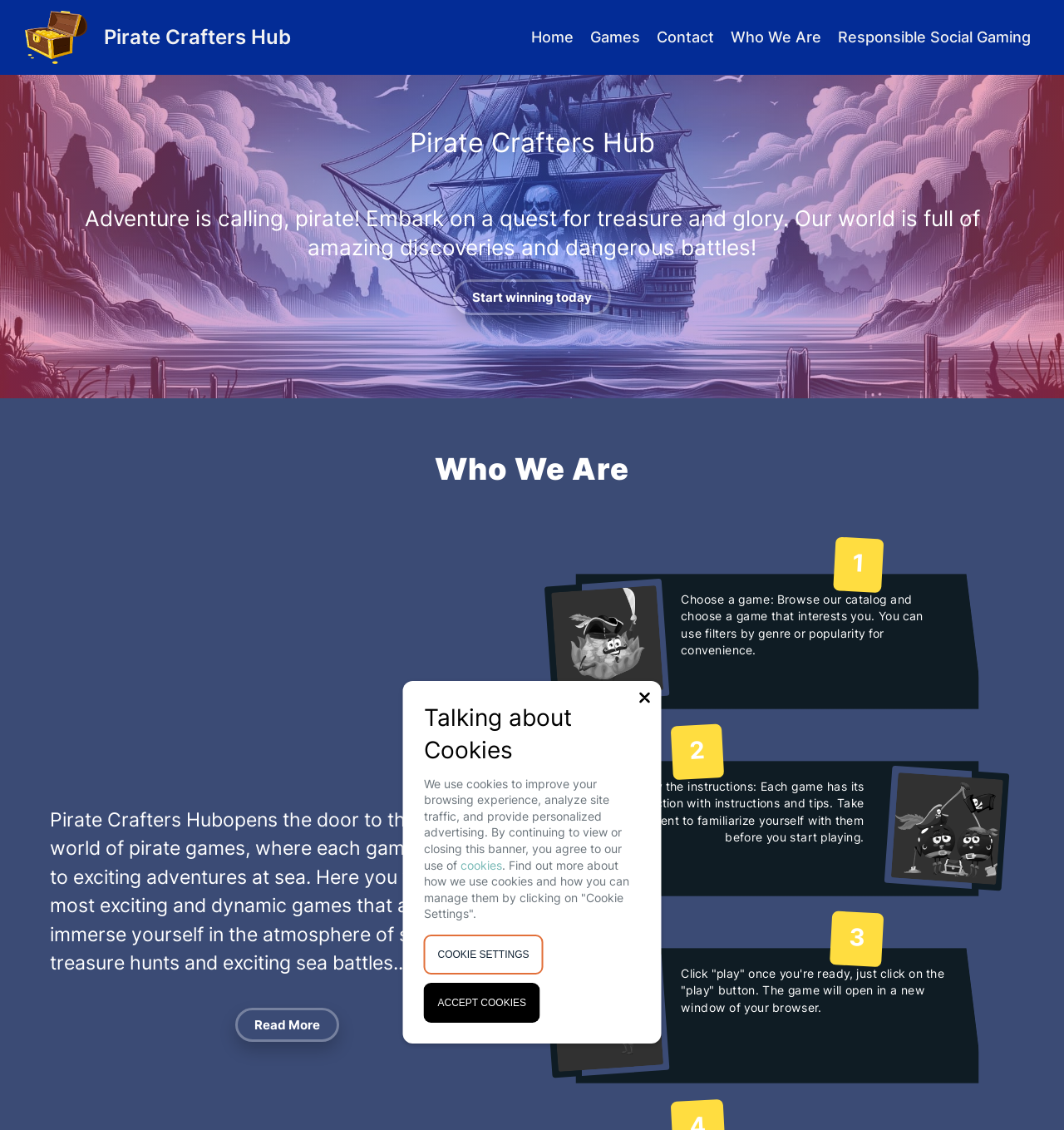Using the element description: "Home", determine the bounding box coordinates. The coordinates should be in the format [left, top, right, bottom], with values between 0 and 1.

[0.491, 0.018, 0.547, 0.047]